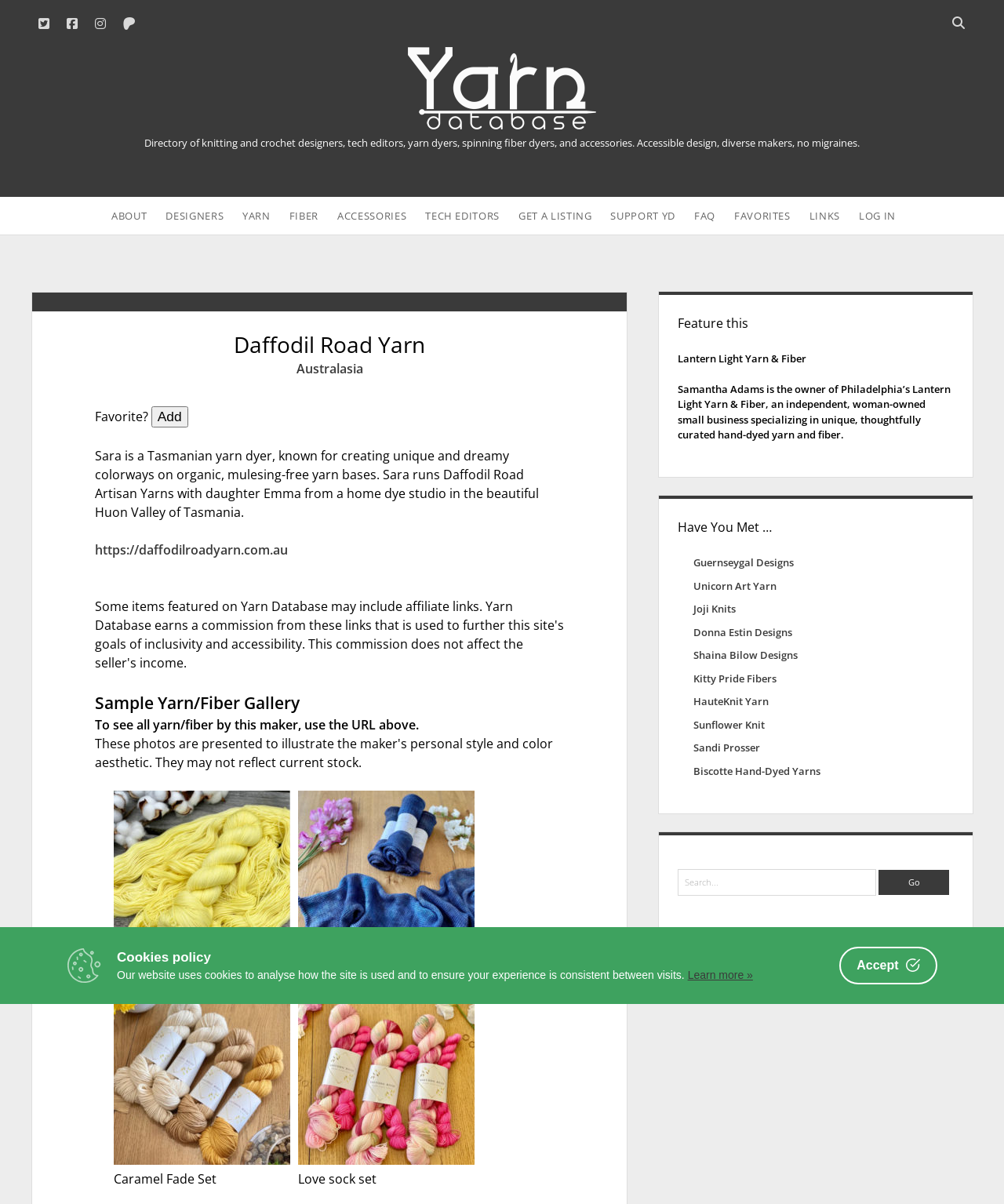Based on what you see in the screenshot, provide a thorough answer to this question: What is the name of the yarn database?

The answer can be found in the logo section, where it says 'Yarn Database logo'.